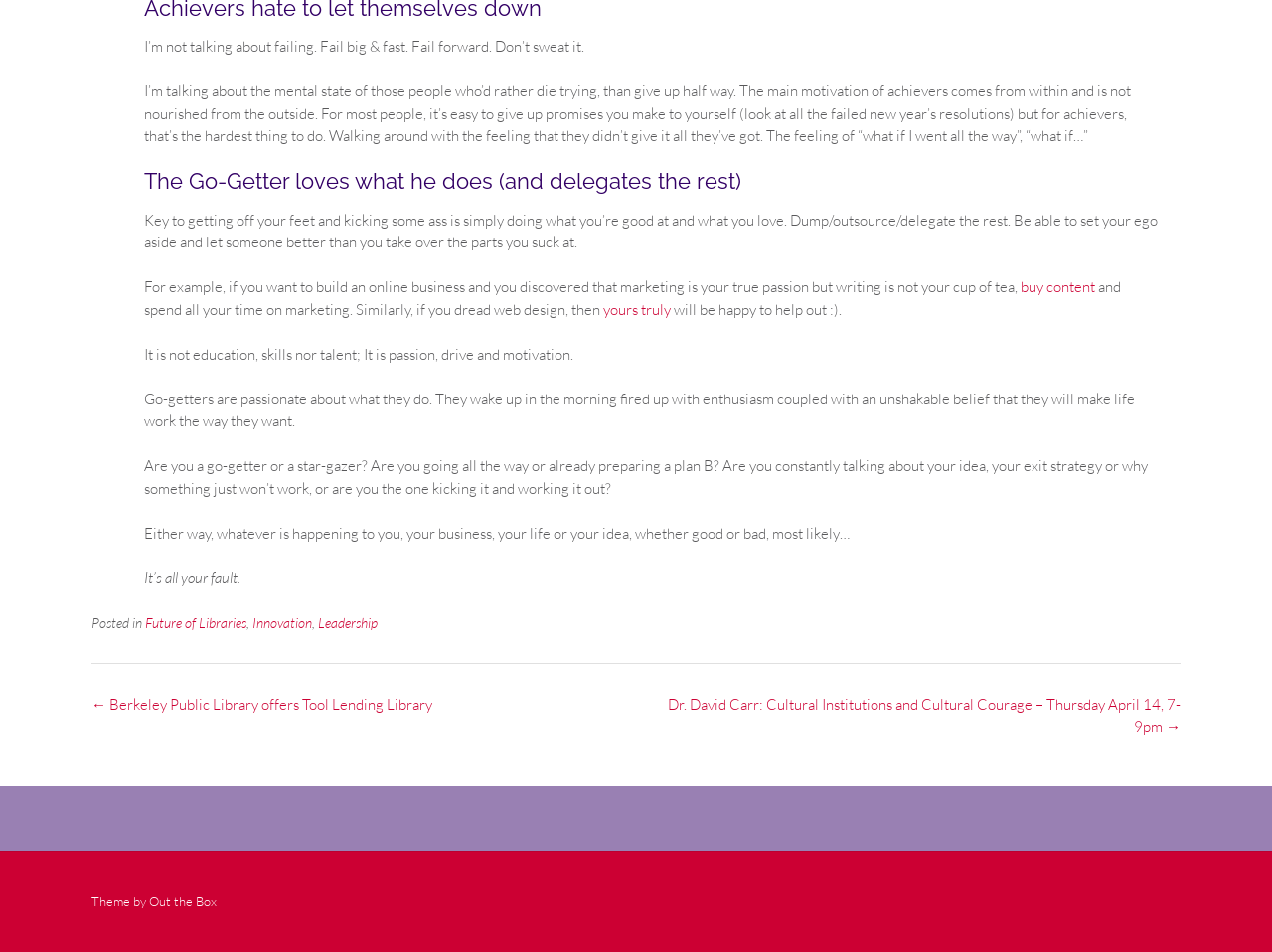Provide the bounding box coordinates of the section that needs to be clicked to accomplish the following instruction: "check out 'Out the Box'."

[0.117, 0.938, 0.17, 0.955]